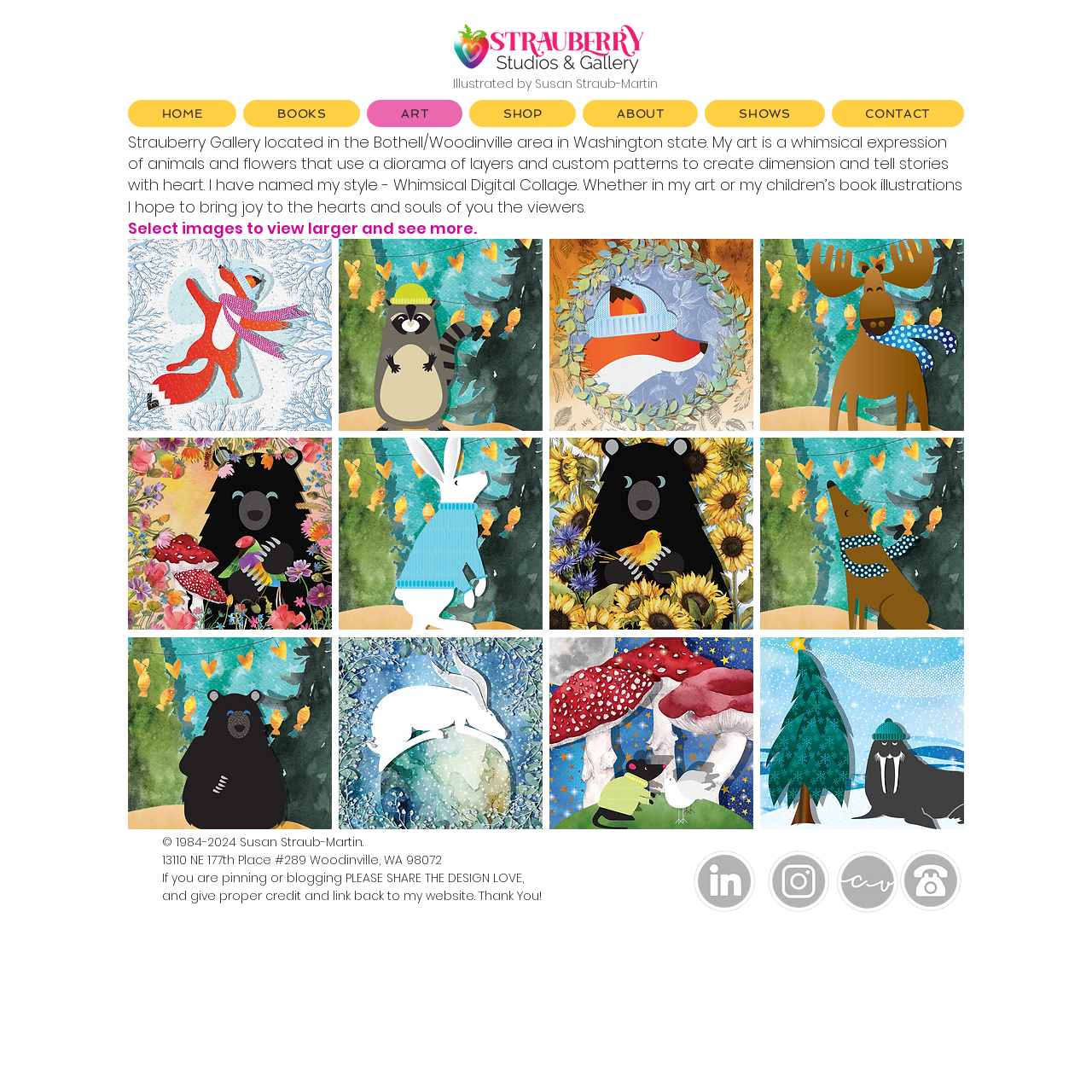Write a detailed summary of the webpage.

This webpage is an art gallery website, specifically showcasing the work of Susan Straub-Martin, a digital collage artist. At the top left corner, there is a logo of Strauberry Studios, accompanied by a heading that reads "Illustrated by Susan Straub-Martin". 

Below the logo, there is a main section that takes up most of the page. It starts with a navigation menu that has seven links: HOME, BOOKS, ART, SHOP, ABOUT, SHOWS, and CONTACT. 

Following the navigation menu, there is a brief introduction to Strauberry Gallery, located in the Bothell/Woodinville area in Washington state. The text describes the artist's style as "Whimsical Digital Collage" and mentions that her art is a expression of animals and flowers that use layers and custom patterns to create dimension and tell stories with heart.

Below the introduction, there is a call-to-action text that invites visitors to select images to view larger and see more. This is followed by a paginated grid gallery that displays multiple images of the artist's work. The gallery has twelve buttons, arranged in three rows of four, each with a popup menu.

At the bottom of the page, there is a footer section that contains copyright information, the artist's address, and a request to share the design love and give proper credit when pinning or blogging. There are also four social media links at the bottom right corner.